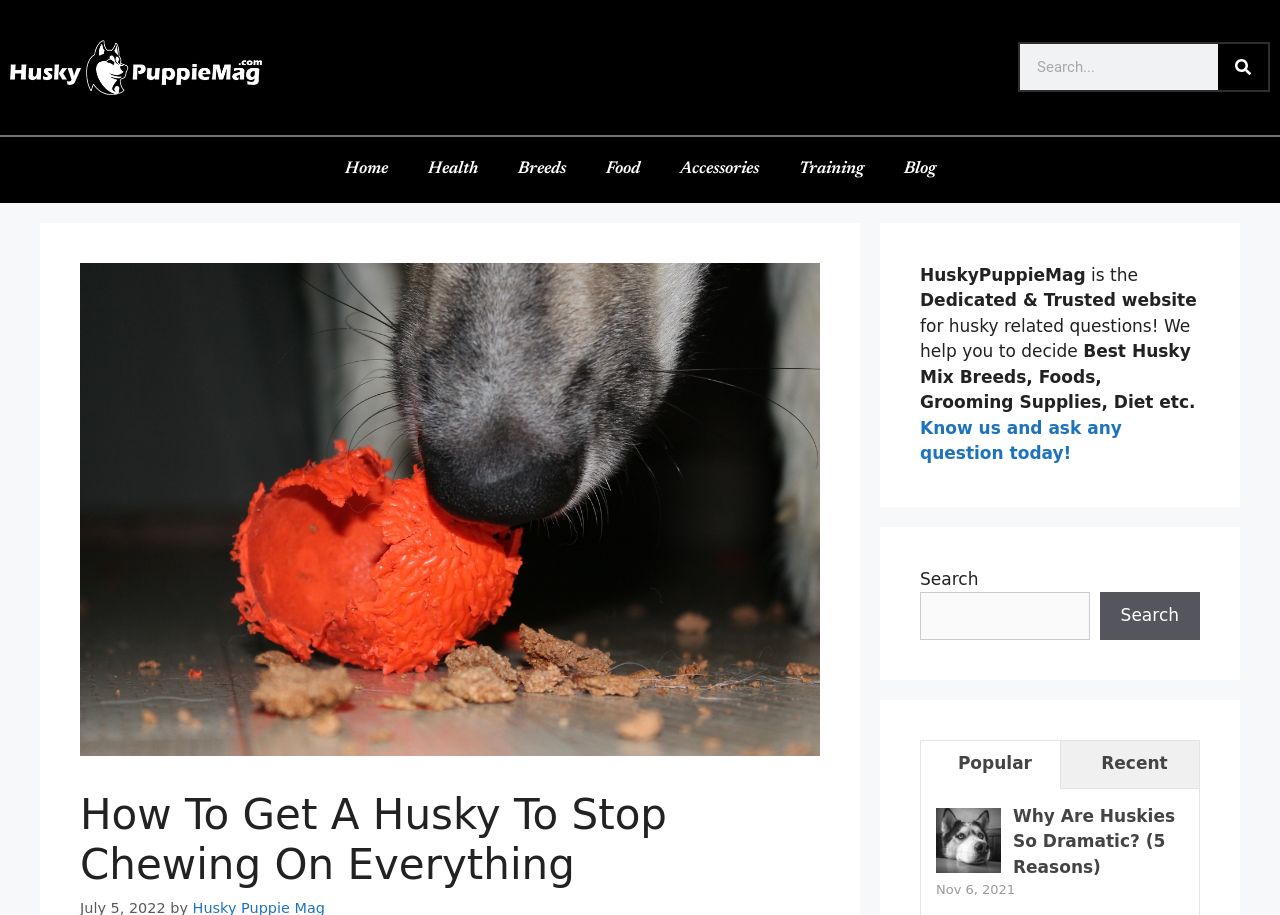Find the bounding box coordinates for the UI element whose description is: "parent_node: Search name="s" placeholder="Search..."". The coordinates should be four float numbers between 0 and 1, in the format [left, top, right, bottom].

[0.797, 0.049, 0.952, 0.099]